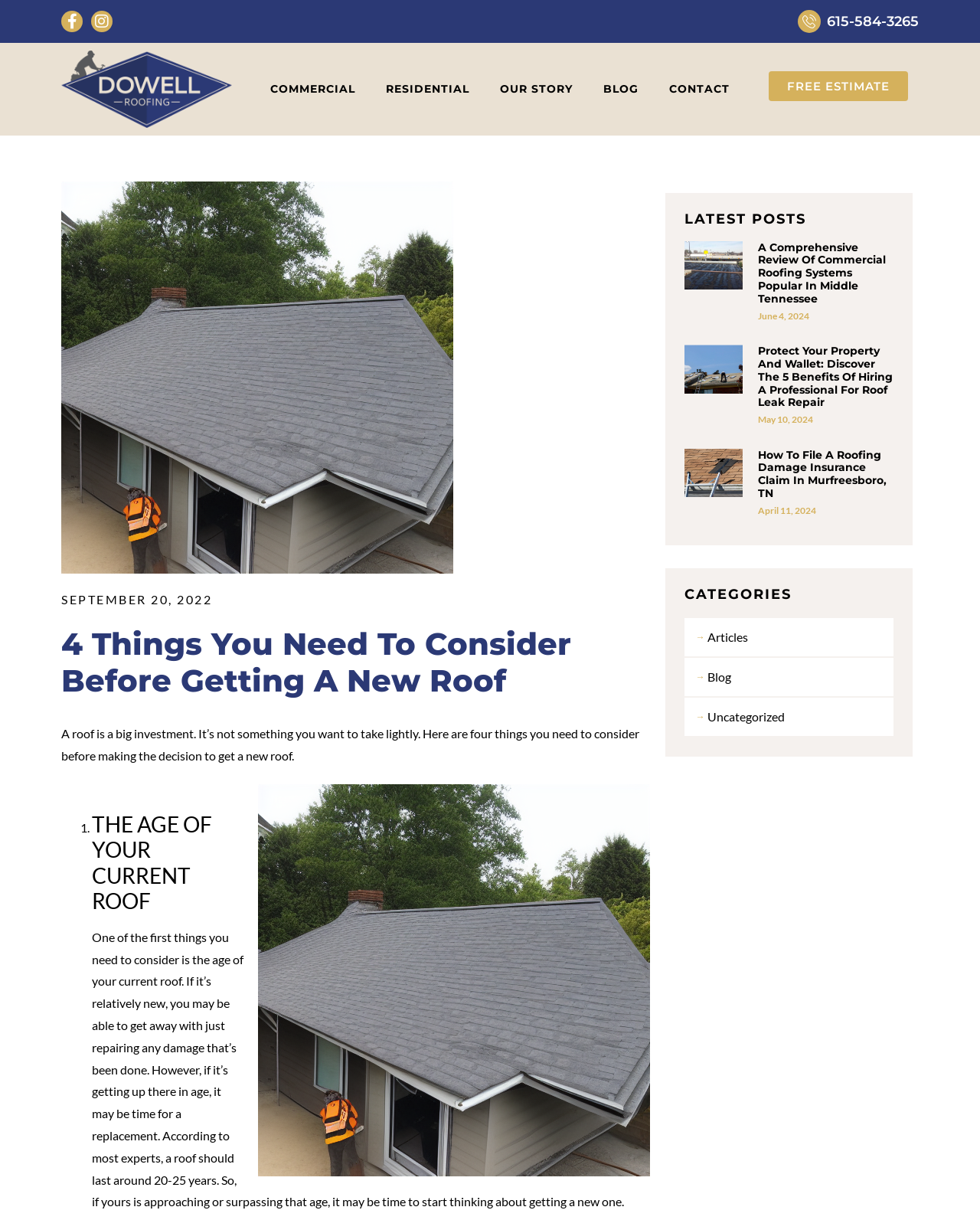Please answer the following question using a single word or phrase: 
How many categories are listed on the webpage?

3